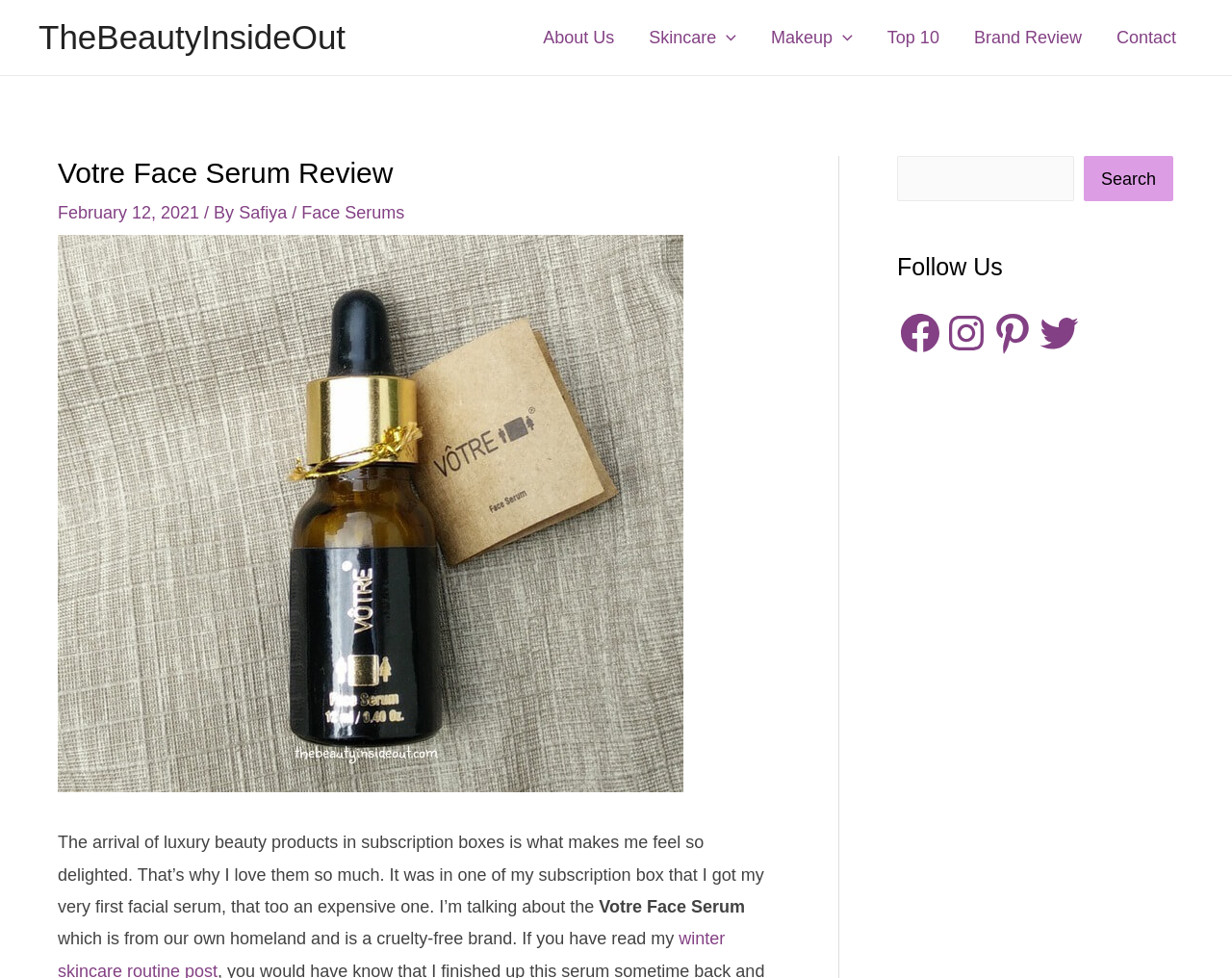Mark the bounding box of the element that matches the following description: "Twitter".

[0.841, 0.317, 0.878, 0.364]